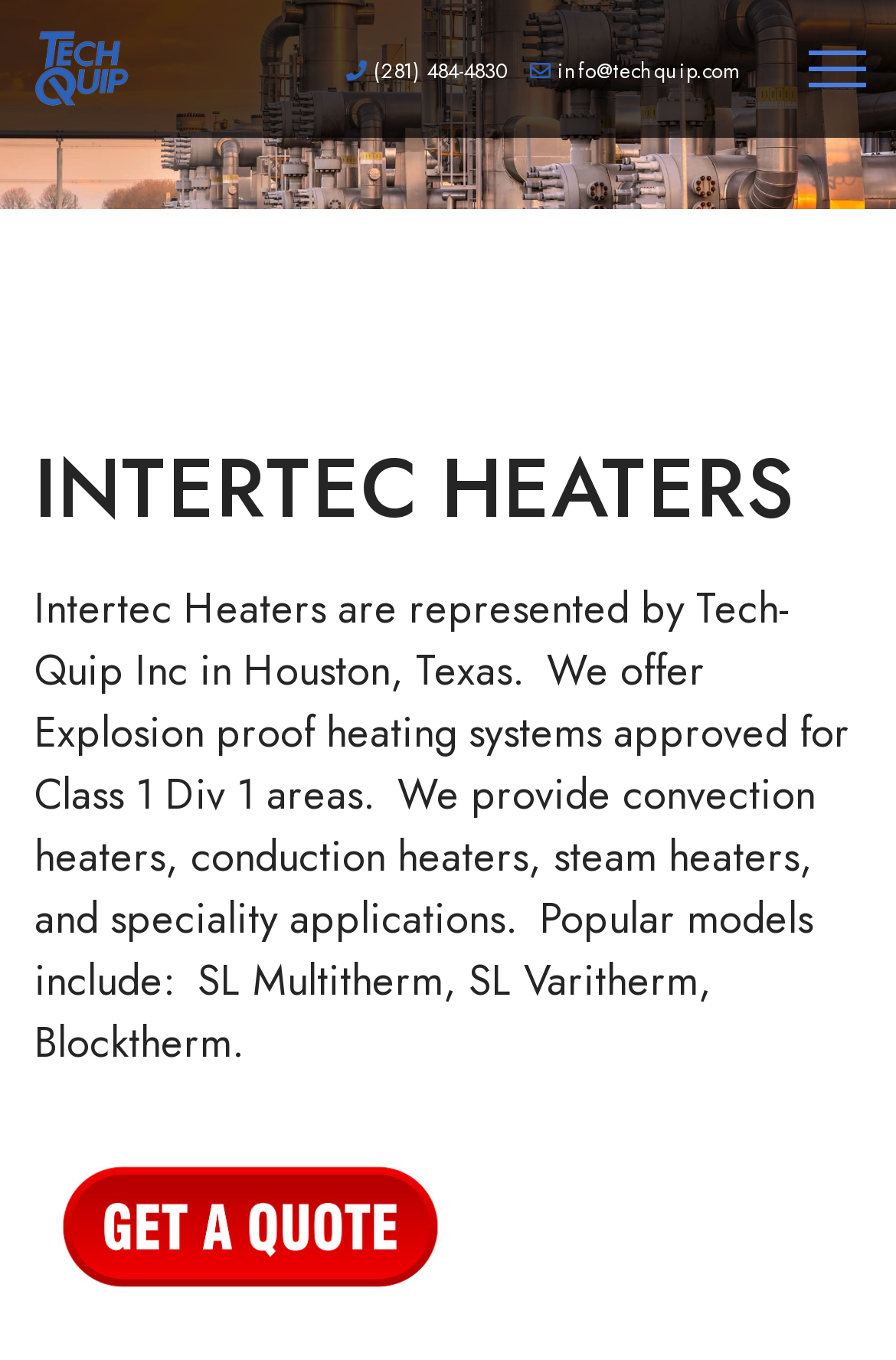Please respond in a single word or phrase: 
What is the phone number to contact Intertec Heaters?

(281) 484-4830